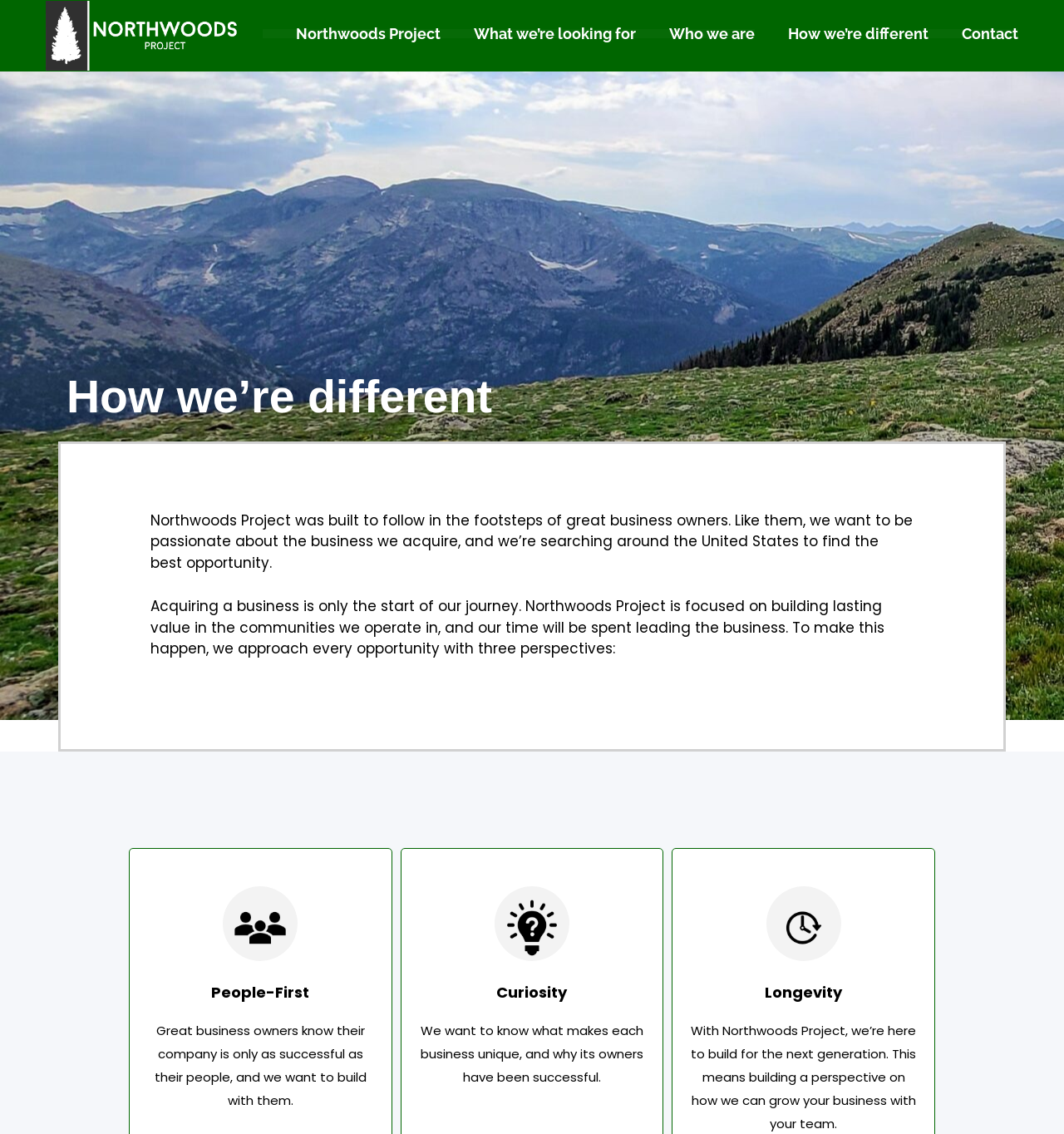What are the three perspectives of Northwoods Project?
Kindly offer a comprehensive and detailed response to the question.

The webpage lists three headings: 'People-First', 'Curiosity', and 'Longevity', which are the three perspectives of Northwoods Project, as mentioned in the third paragraph of text.